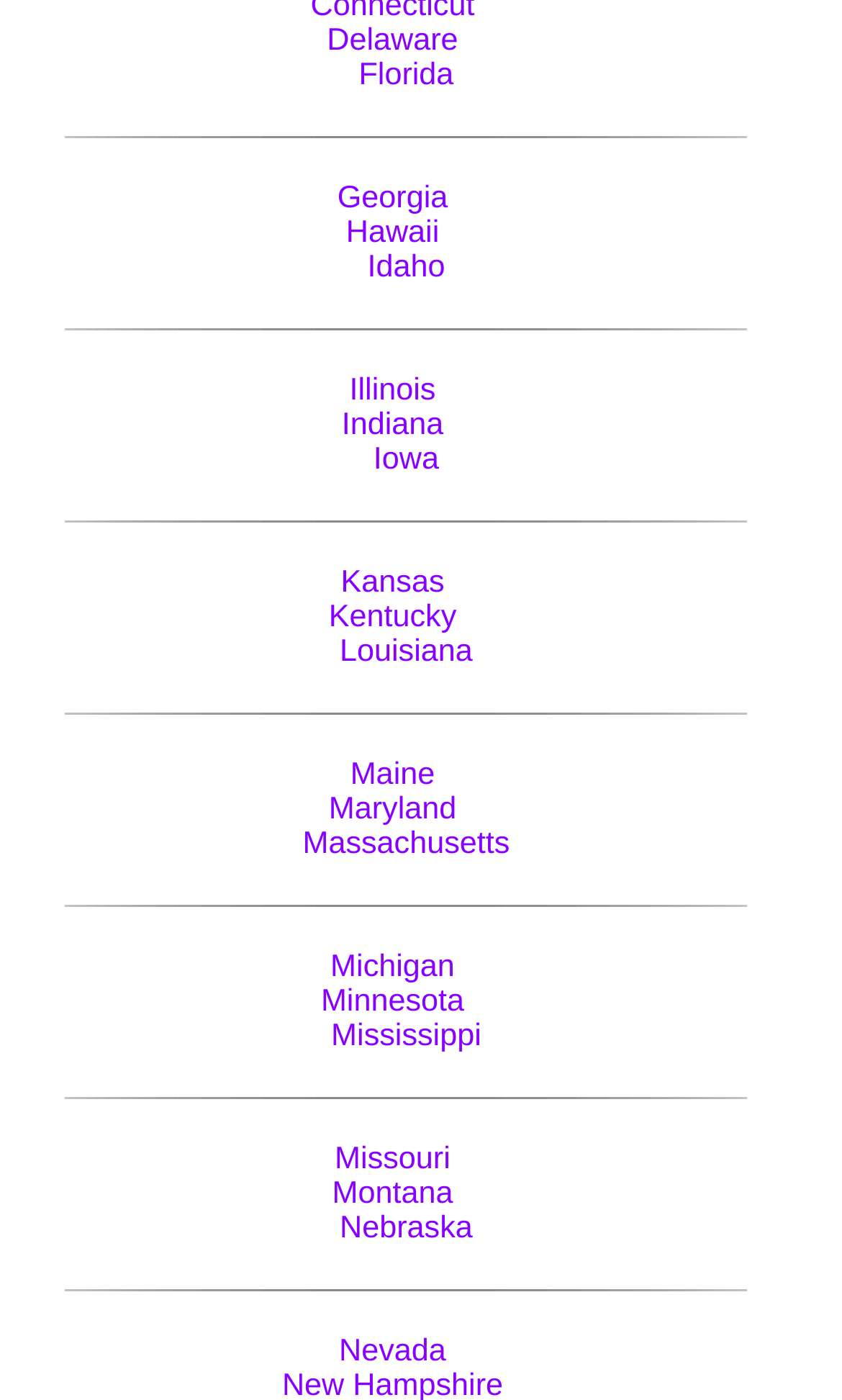What is the first state listed?
Using the image, answer in one word or phrase.

Delaware